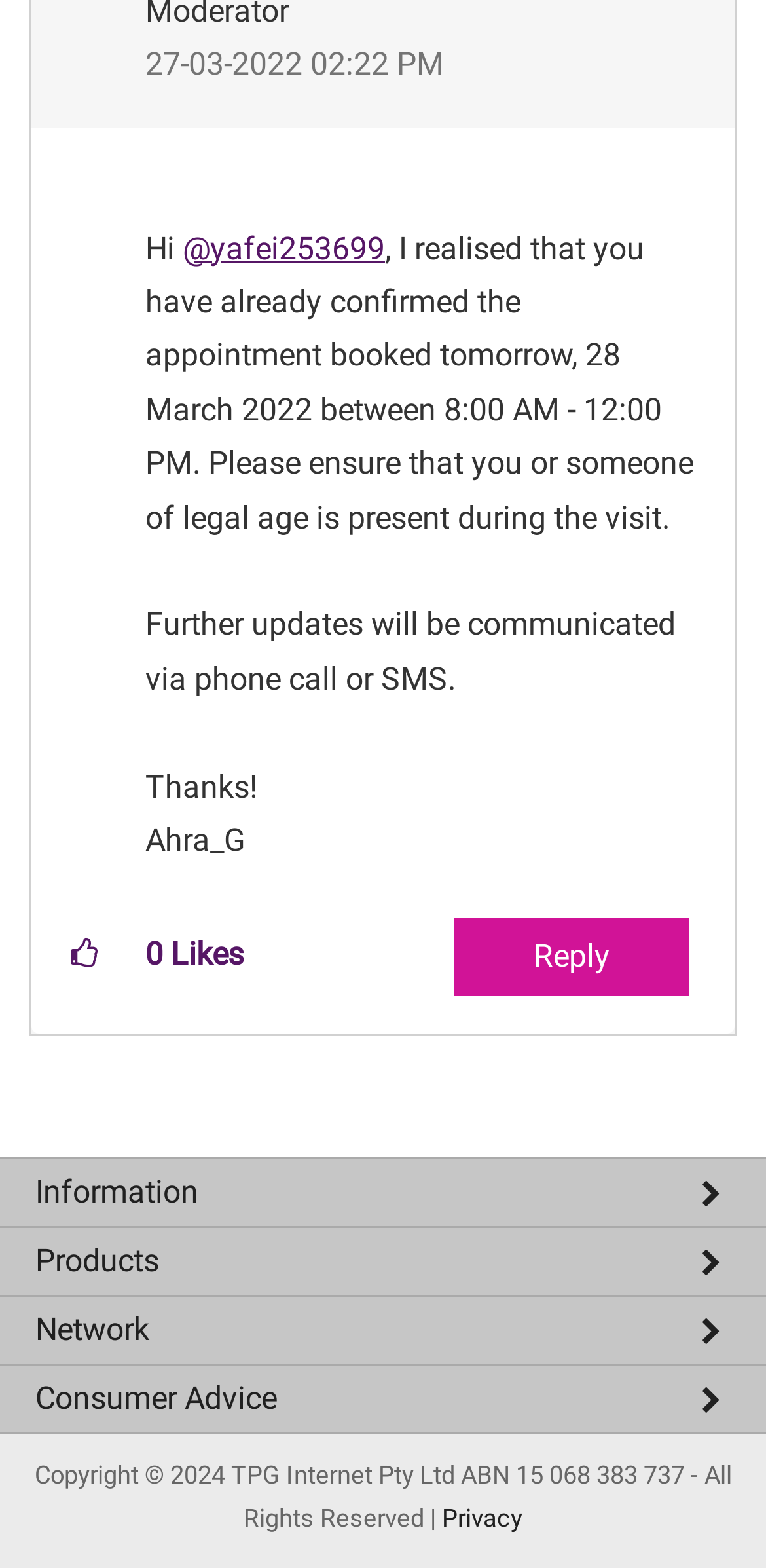What is the time of the appointment? Using the information from the screenshot, answer with a single word or phrase.

8:00 AM - 12:00 PM